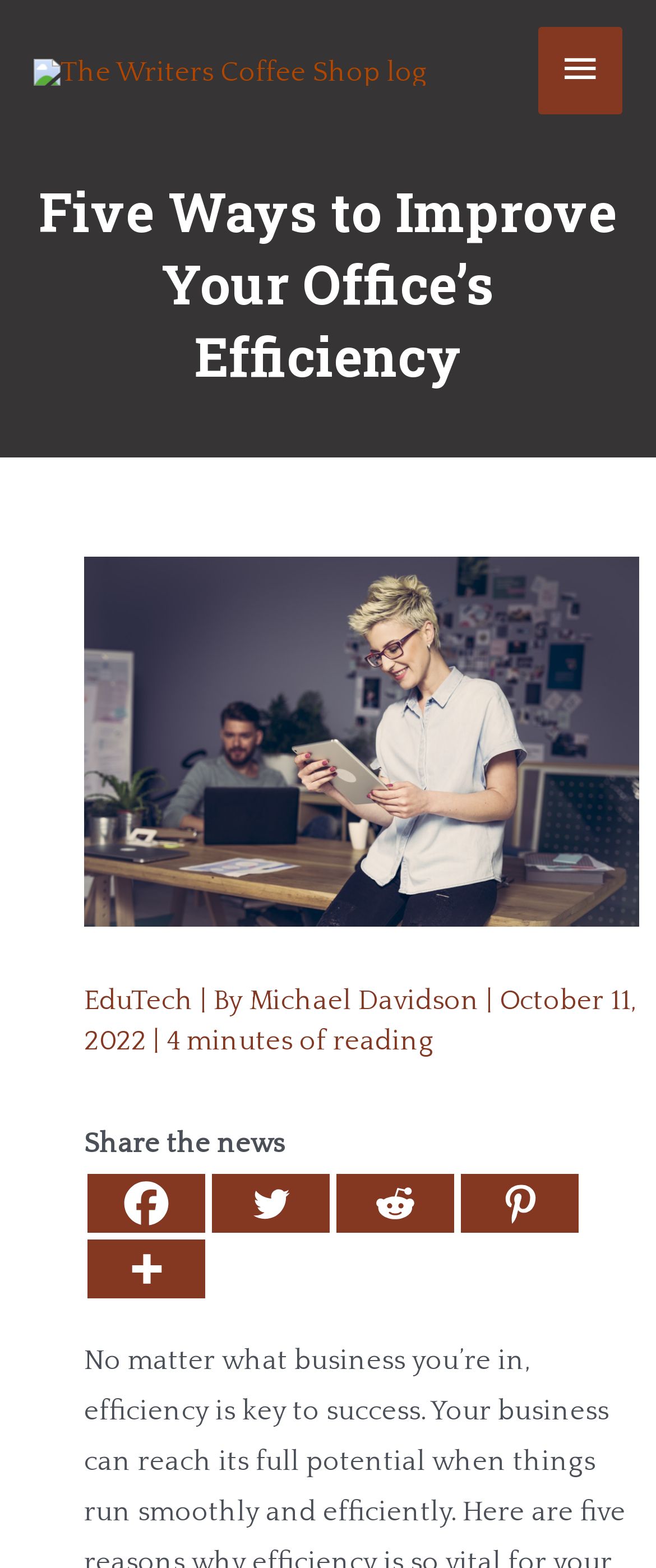Answer in one word or a short phrase: 
What is the estimated reading time of the article?

4 minutes